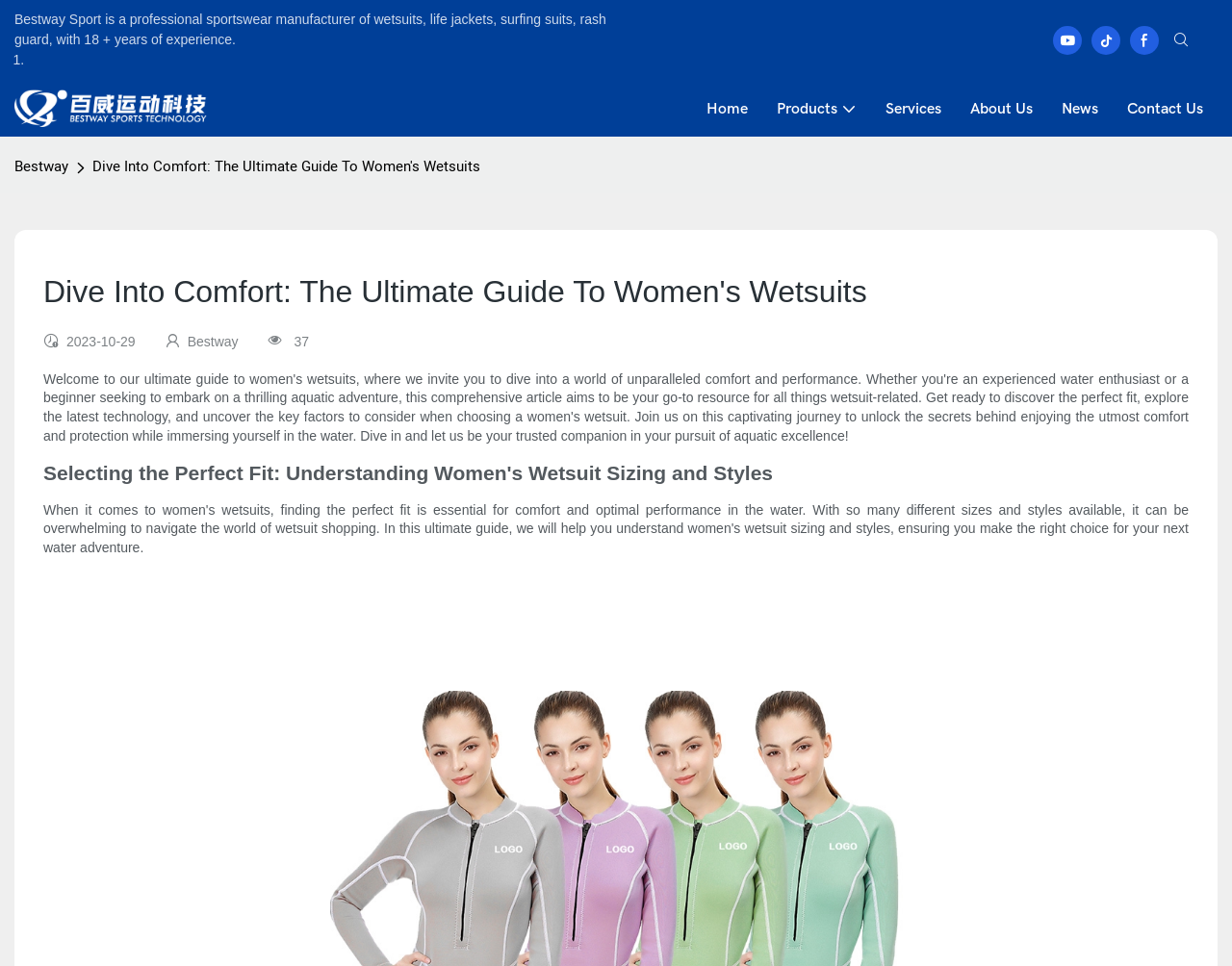Find and extract the text of the primary heading on the webpage.

Dive Into Comfort: The Ultimate Guide To Women's Wetsuits